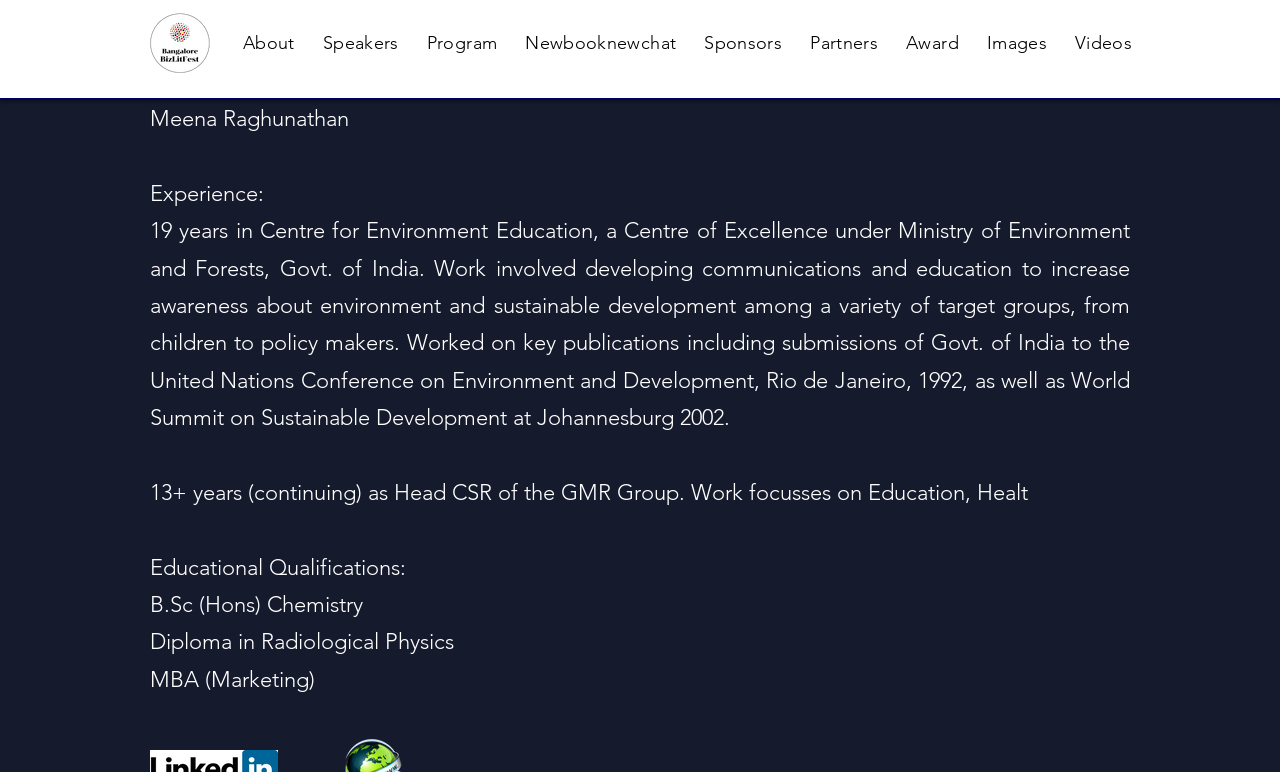What is Meena Raghunathan's experience in Centre for Environment Education?
Please give a detailed answer to the question using the information shown in the image.

The webpage has a static text element that describes Meena Raghunathan's experience in Centre for Environment Education, which is 19 years.